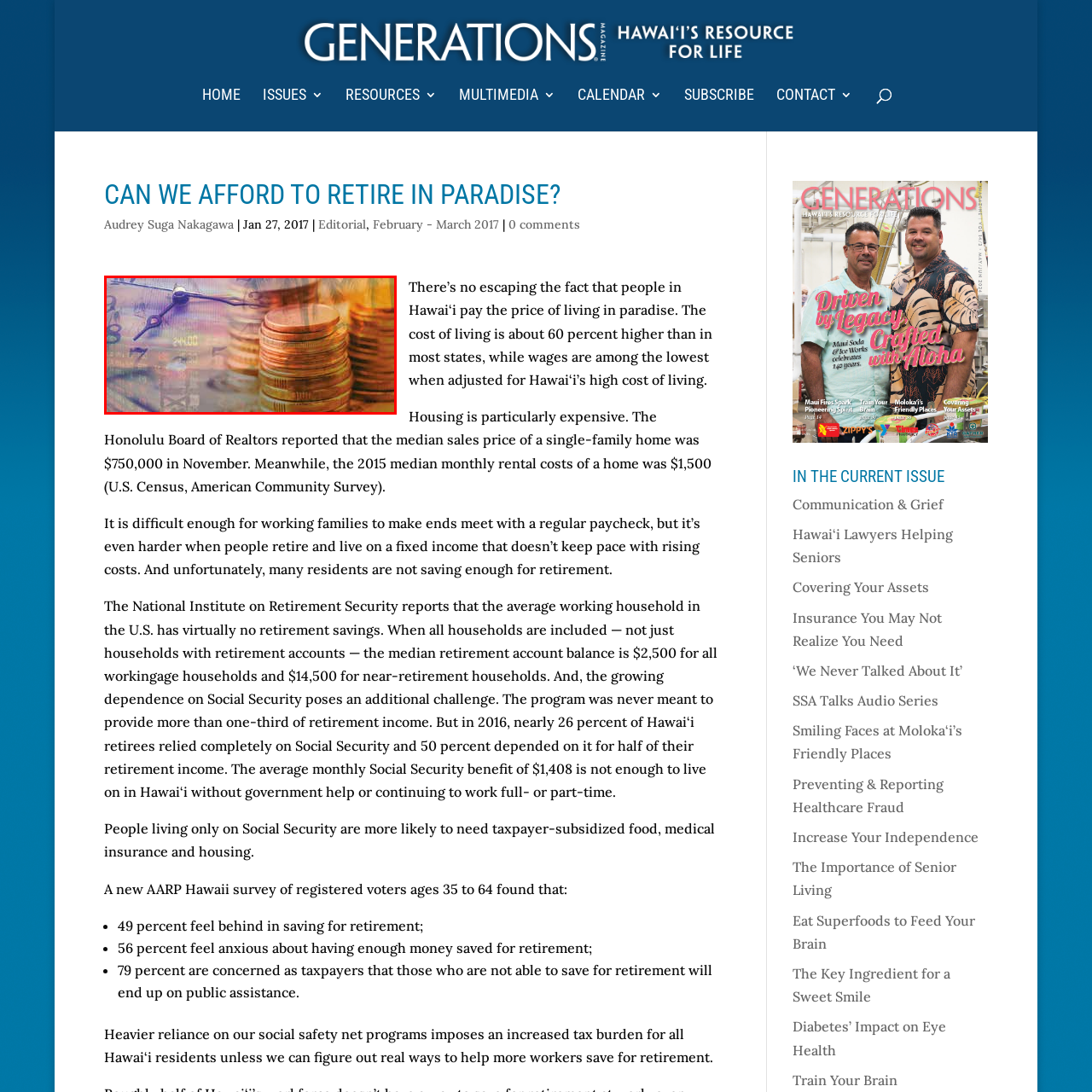View the image inside the red box and answer the question briefly with a word or phrase:
What emphasizes the importance of time?

A clock